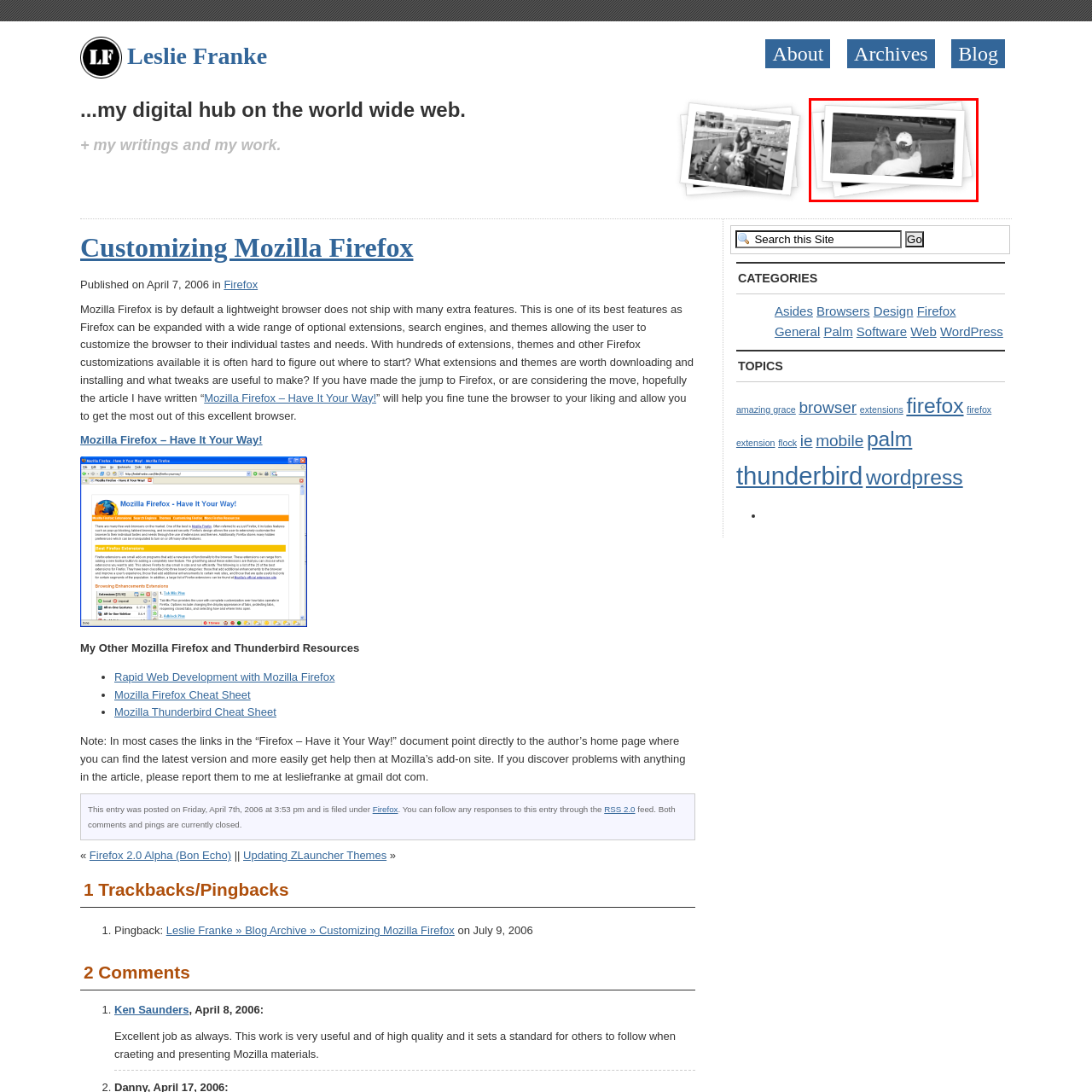What is the dog's posture?
Please review the image inside the red bounding box and answer using a single word or phrase.

Alert and engaged